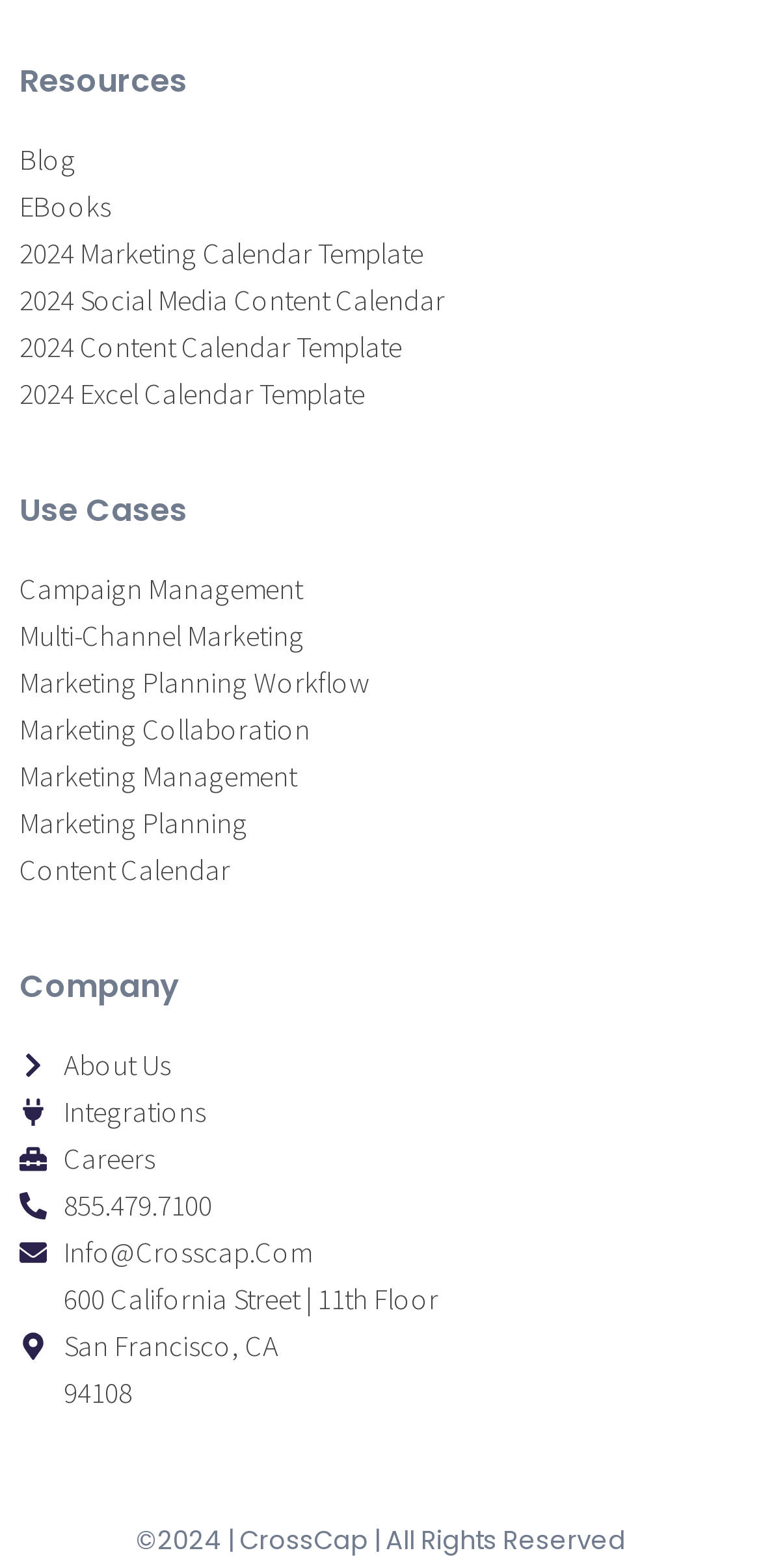Please find the bounding box coordinates (top-left x, top-left y, bottom-right x, bottom-right y) in the screenshot for the UI element described as follows: About Us

[0.026, 0.664, 0.974, 0.694]